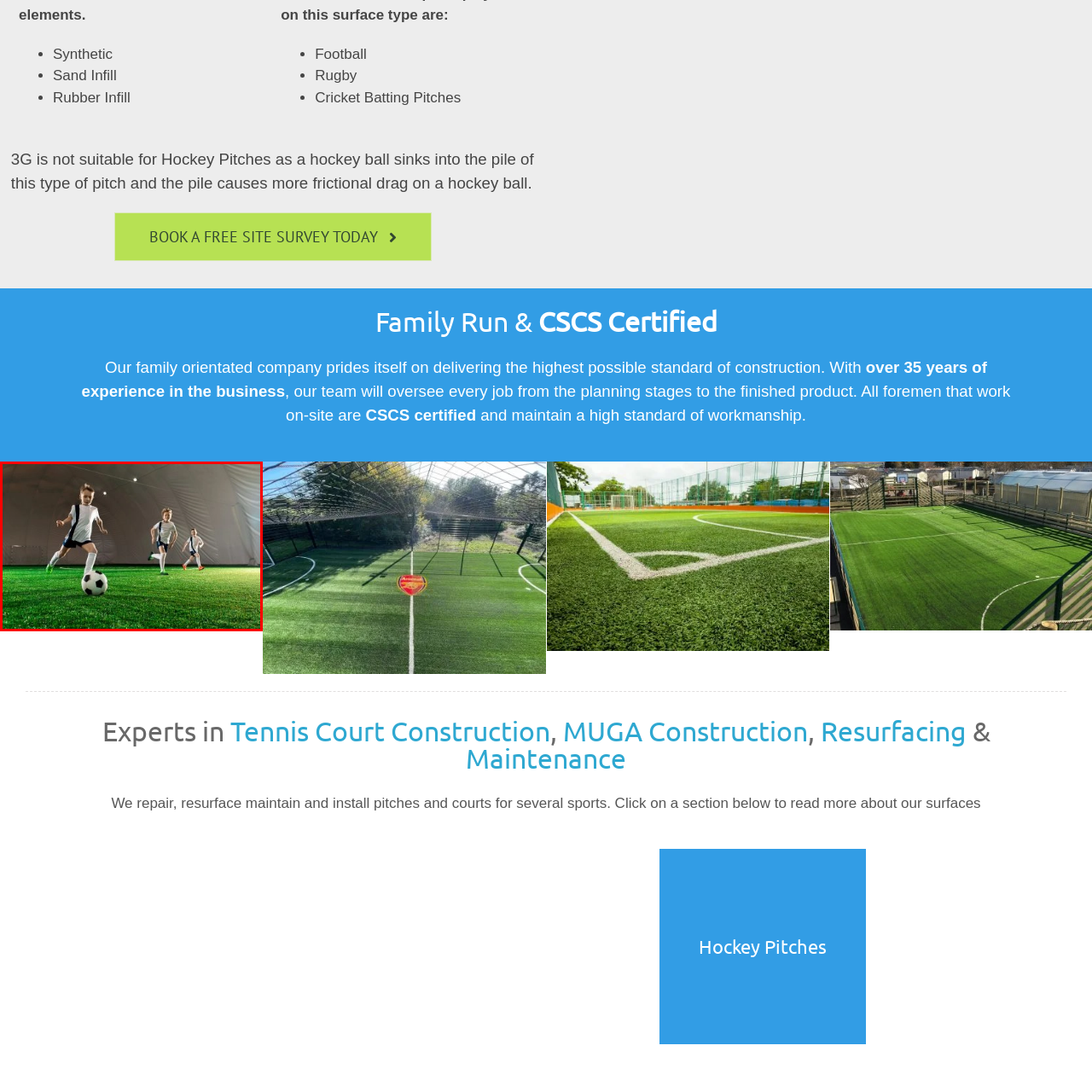Create a detailed description of the image enclosed by the red bounding box.

The image showcases an energetic scene of young children engaging in a game of football, captured in an indoor facility that features artificial turf. Three players, dressed in matching sports uniforms of white tops with navy shorts and knee-high socks, demonstrate their enthusiasm as they dribble and move around a black and white soccer ball. The background reveals a well-lit, spacious dome-like structure, emphasizing the indoor environment, which allows for play regardless of external weather conditions. This vibrant display of youth sports reflects the excitement and camaraderie found in team activities such as football, highlighting the importance of physical activity in children's lives.